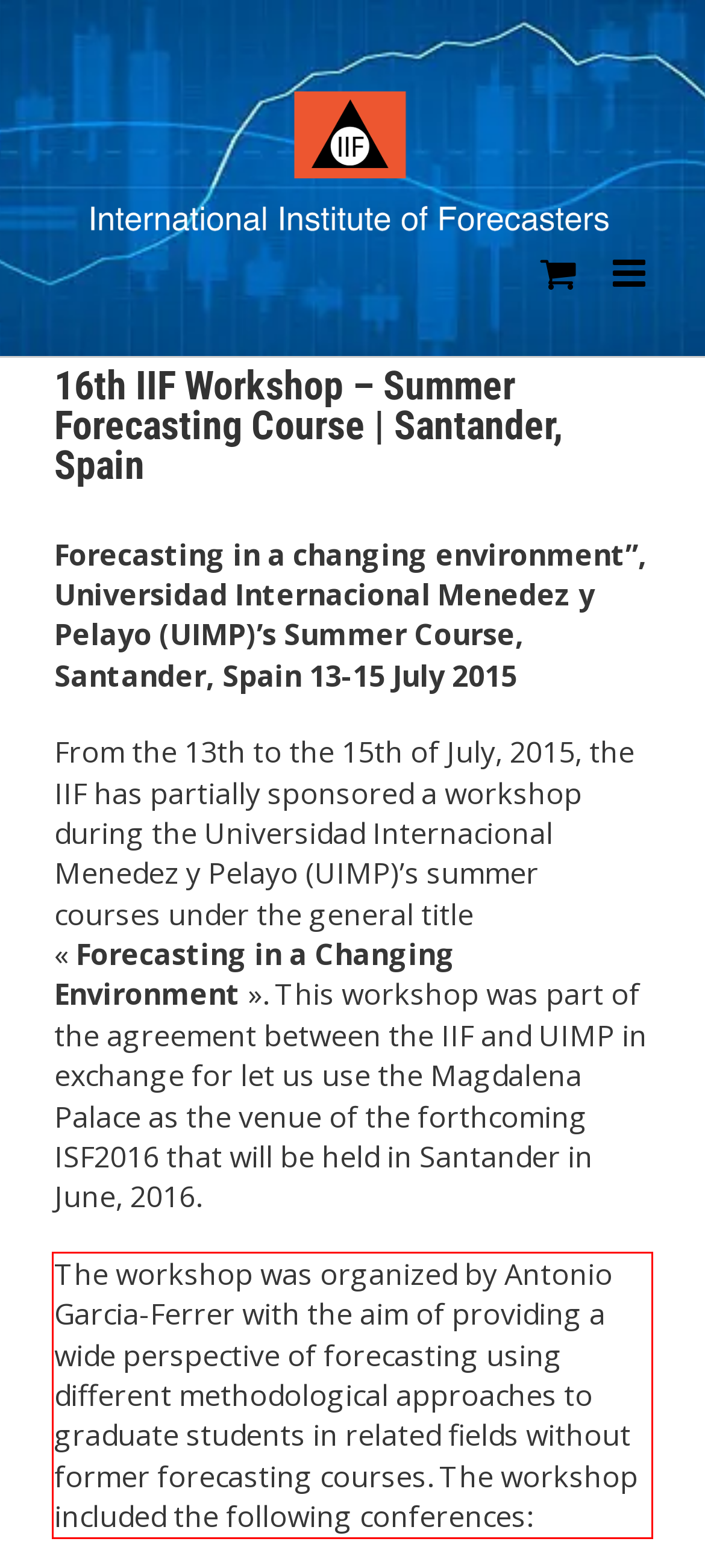You have a screenshot of a webpage with a UI element highlighted by a red bounding box. Use OCR to obtain the text within this highlighted area.

The workshop was organized by Antonio Garcia-Ferrer with the aim of providing a wide perspective of forecasting using different methodological approaches to graduate students in related fields without former forecasting courses. The workshop included the following conferences: